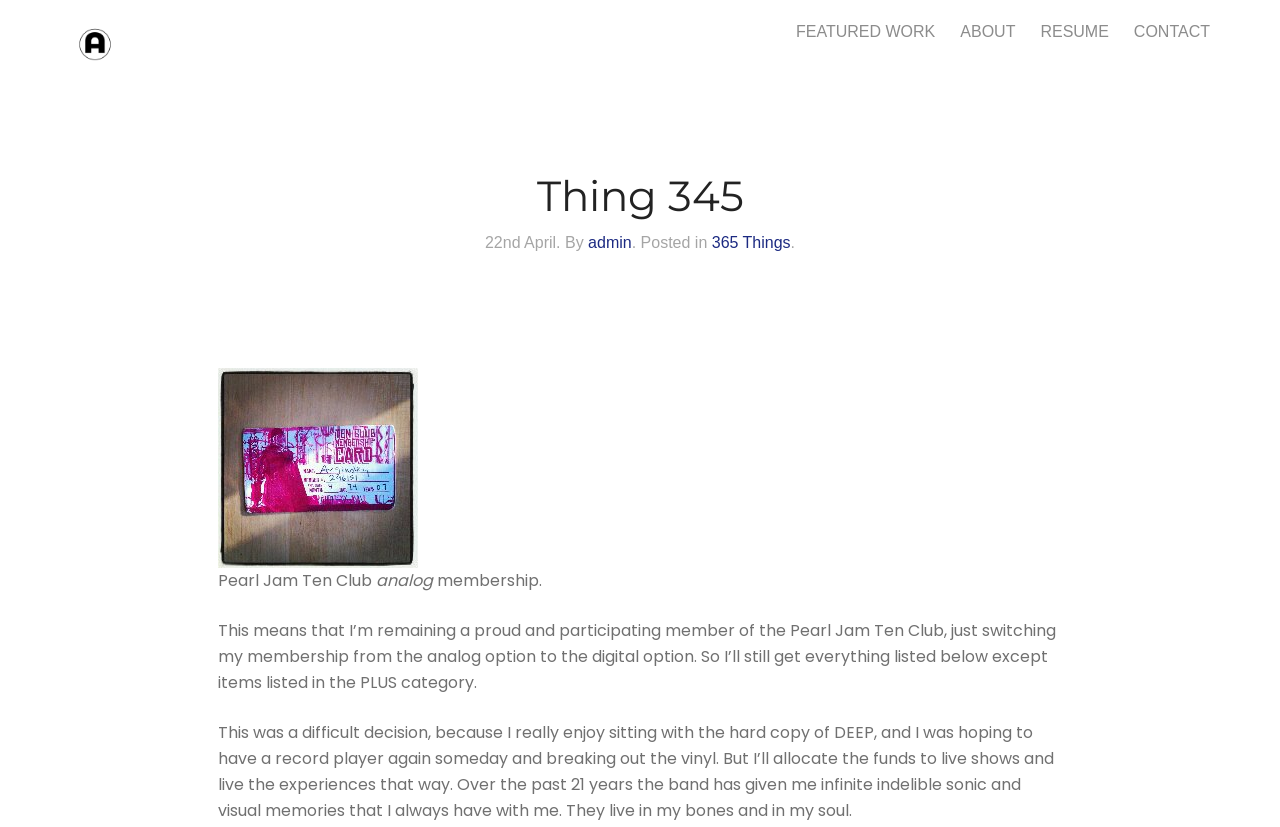Please identify the bounding box coordinates of the element that needs to be clicked to perform the following instruction: "click the 'image' link".

[0.171, 0.551, 0.327, 0.578]